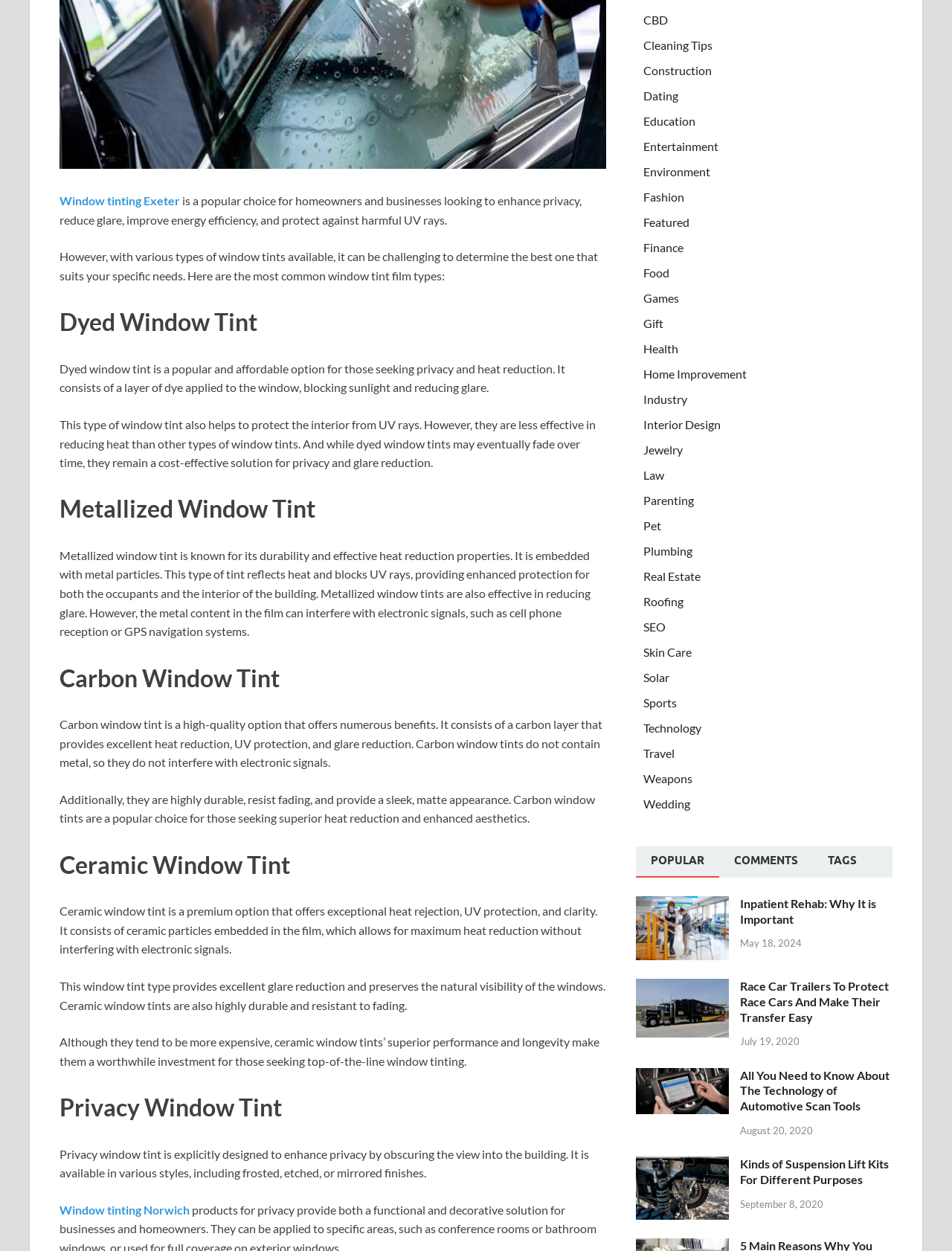Identify and provide the bounding box for the element described by: "Window tinting Exeter".

[0.062, 0.155, 0.189, 0.166]